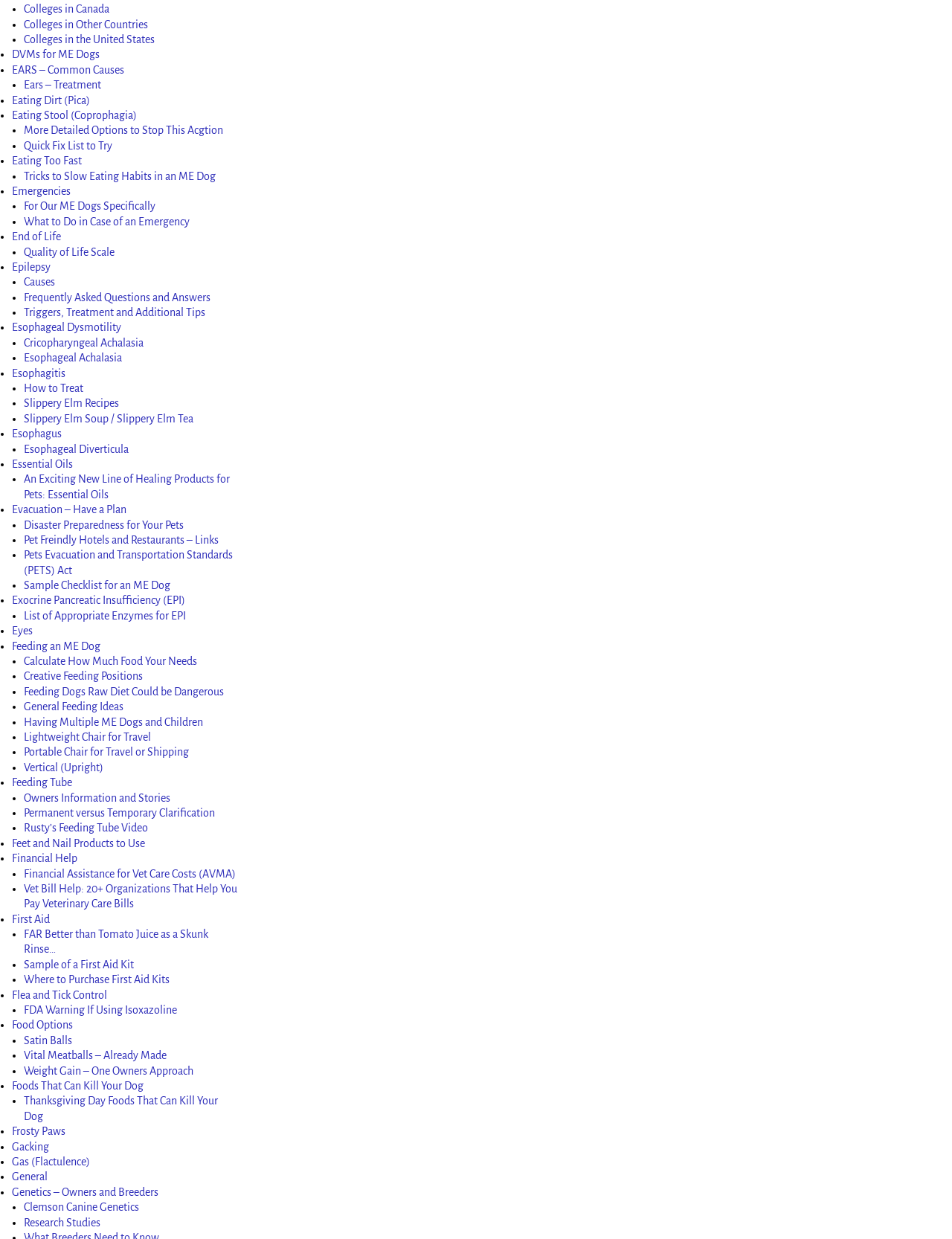Can you show the bounding box coordinates of the region to click on to complete the task described in the instruction: "Explore Esophageal Dysmotility"?

[0.012, 0.26, 0.127, 0.269]